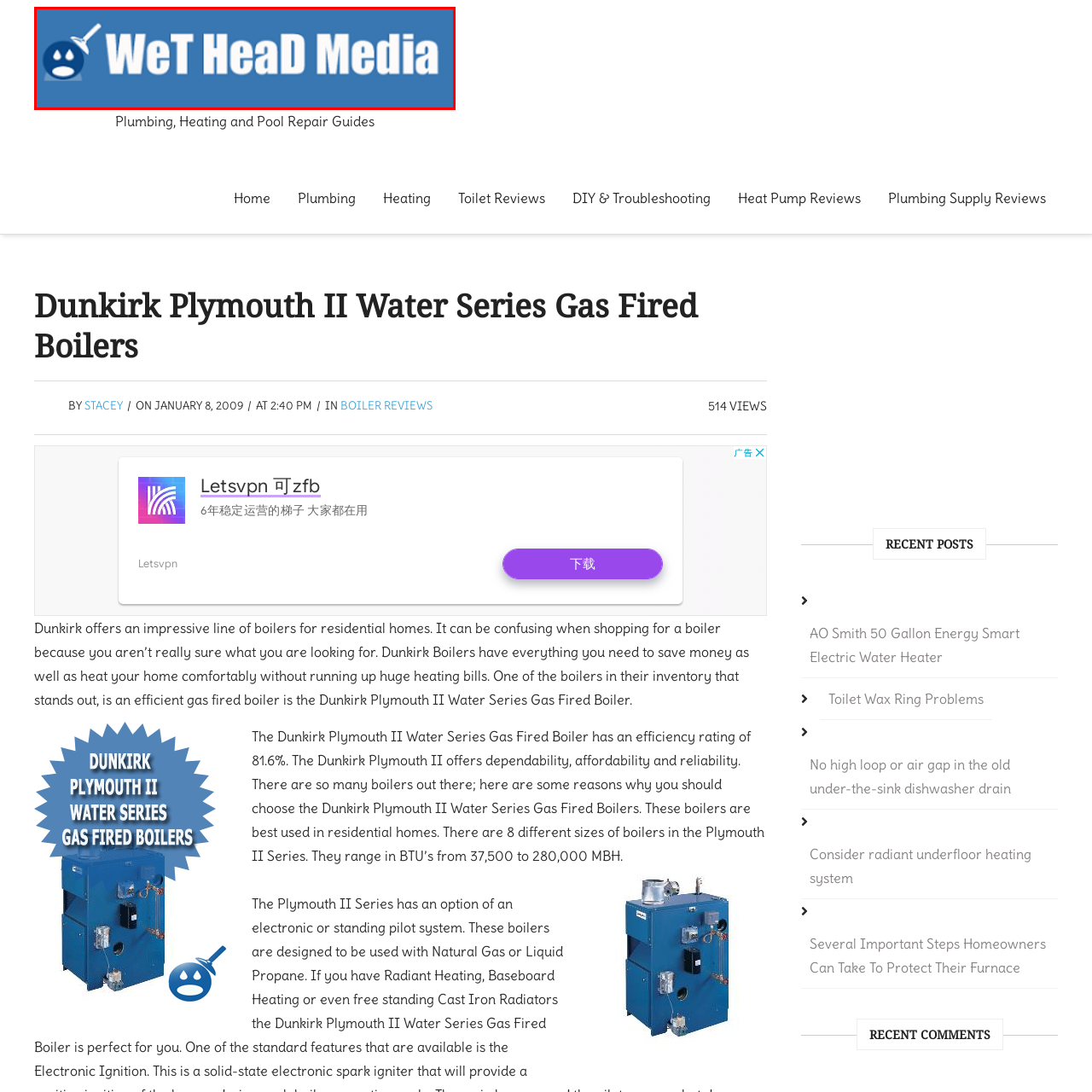Refer to the image area inside the black border, What is the shape of the stylized graphic in the logo? 
Respond concisely with a single word or phrase.

Water droplet